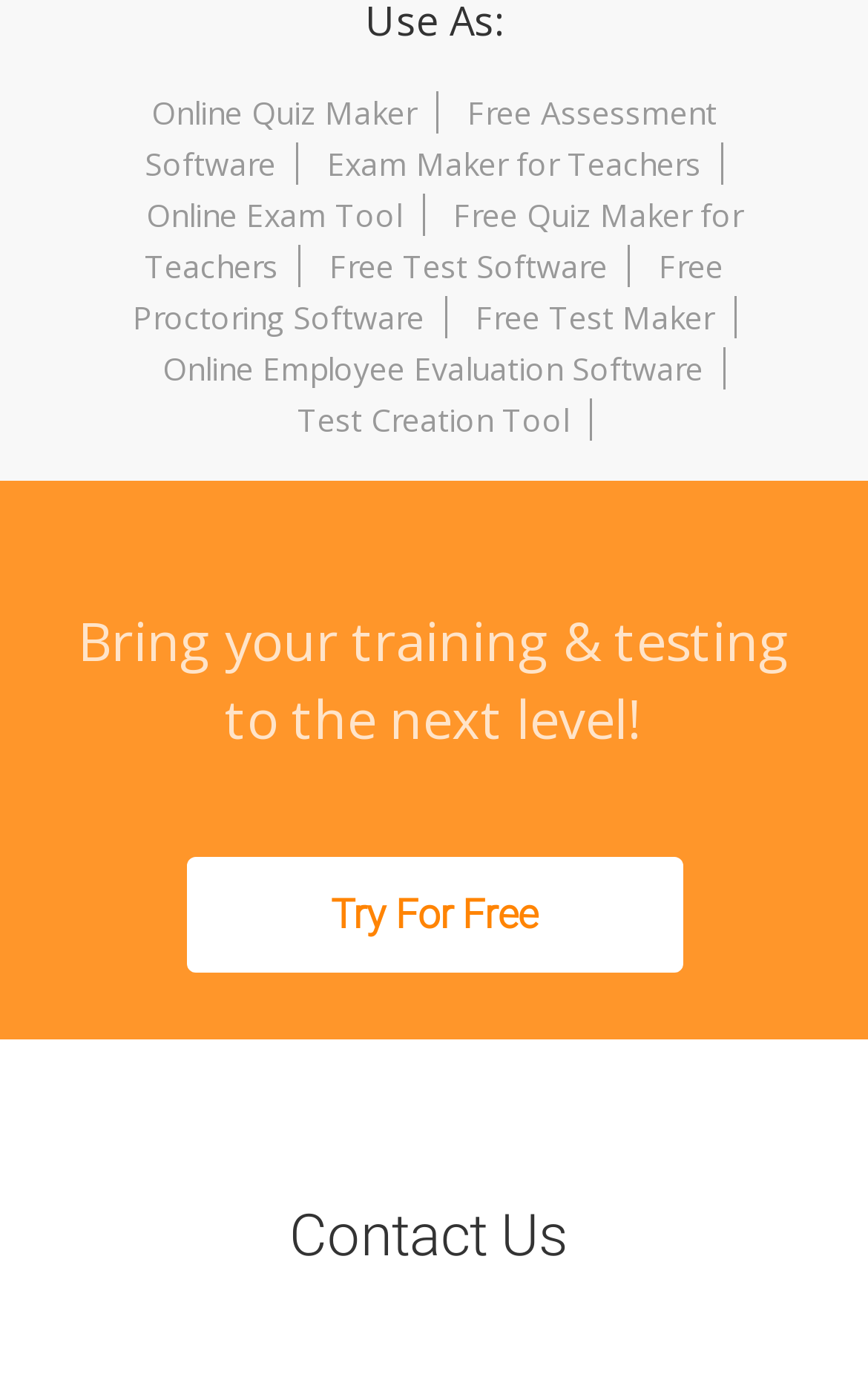Pinpoint the bounding box coordinates of the area that must be clicked to complete this instruction: "Contact Us".

[0.333, 0.86, 0.654, 0.908]